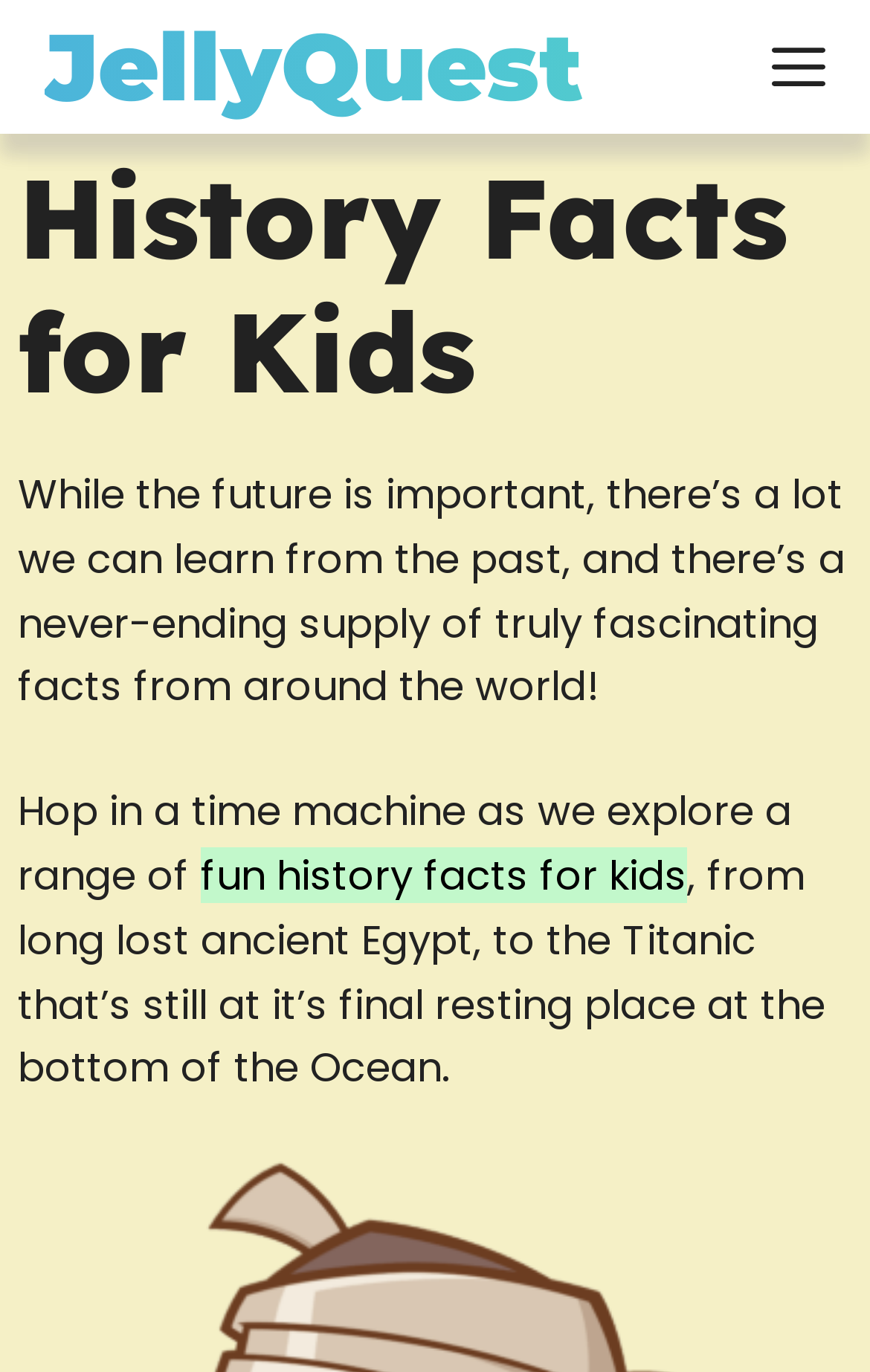Offer a meticulous caption that includes all visible features of the webpage.

The webpage is about history facts for kids, featuring a collection of fascinating facts from around the world. At the top left of the page, there is a link to "JellyQuest" and a button labeled "Menu" that controls a mobile menu. Below these elements, a prominent heading reads "History Facts for Kids". 

Underneath the heading, there is a paragraph of text that explains the importance of learning from the past. Following this, another paragraph invites readers to explore a range of fun history facts for kids, with the phrase "fun history facts for kids" highlighted. This section also mentions that the facts will cover topics such as ancient Egypt and the Titanic.